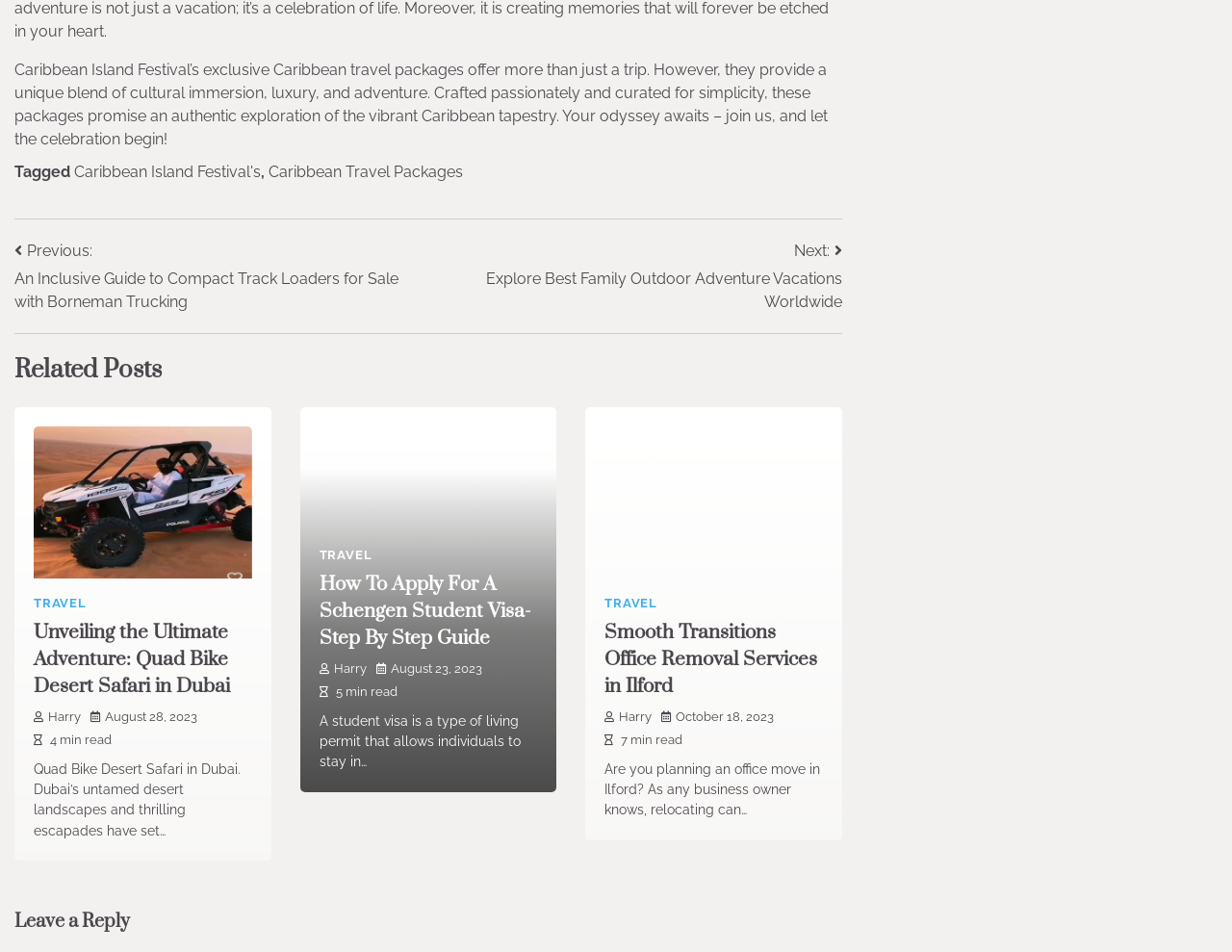Use a single word or phrase to answer the following:
What is the topic of the first related post?

Quad Bike Desert Safari in Dubai